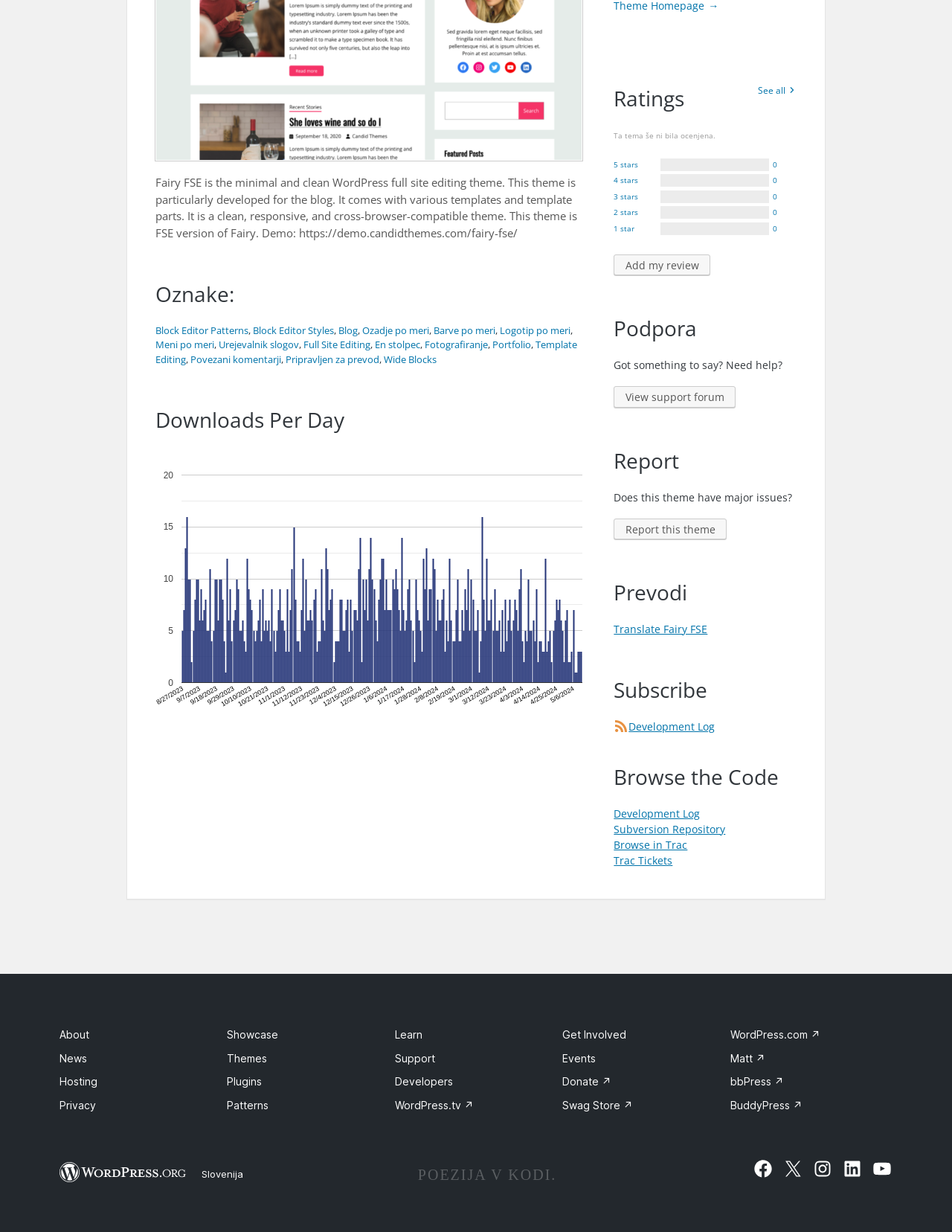Bounding box coordinates are specified in the format (top-left x, top-left y, bottom-right x, bottom-right y). All values are floating point numbers bounded between 0 and 1. Please provide the bounding box coordinate of the region this sentence describes: 4 stars 0

[0.645, 0.141, 0.837, 0.152]